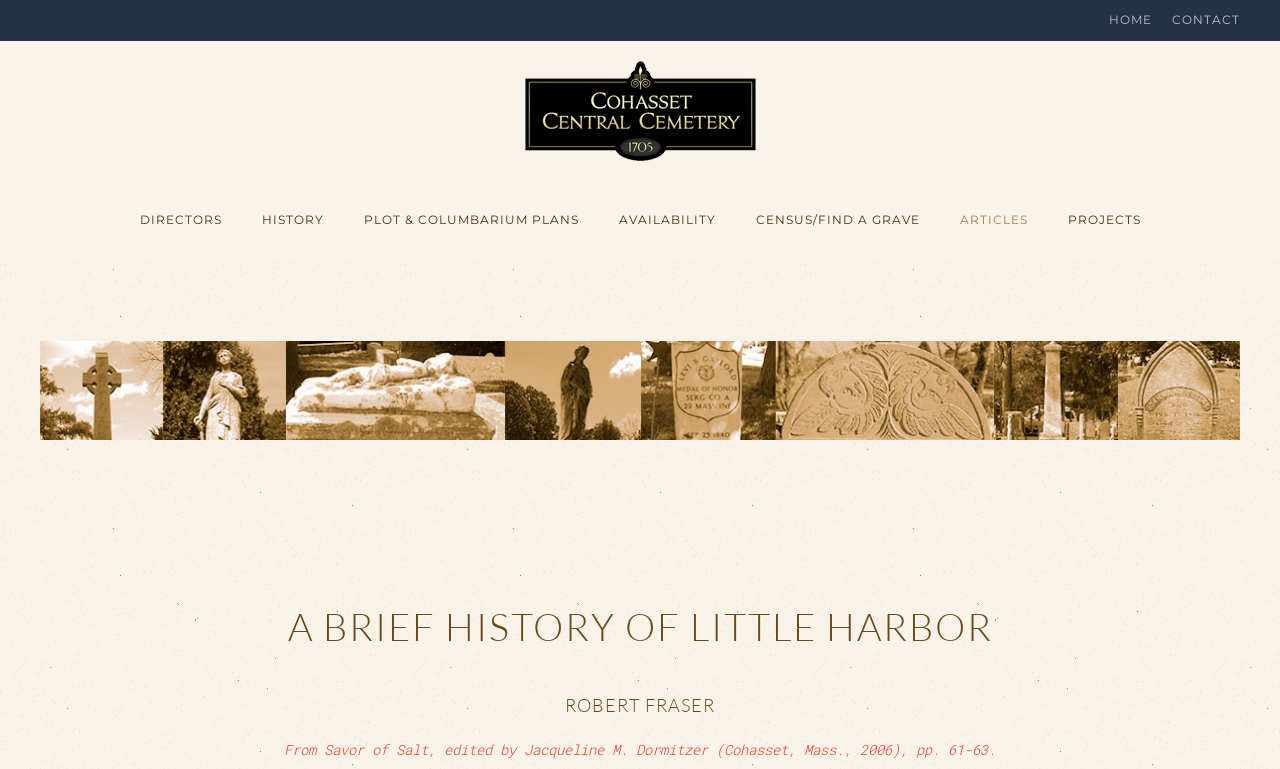What is the name of the person mentioned in the article? Analyze the screenshot and reply with just one word or a short phrase.

ROBERT FRASER